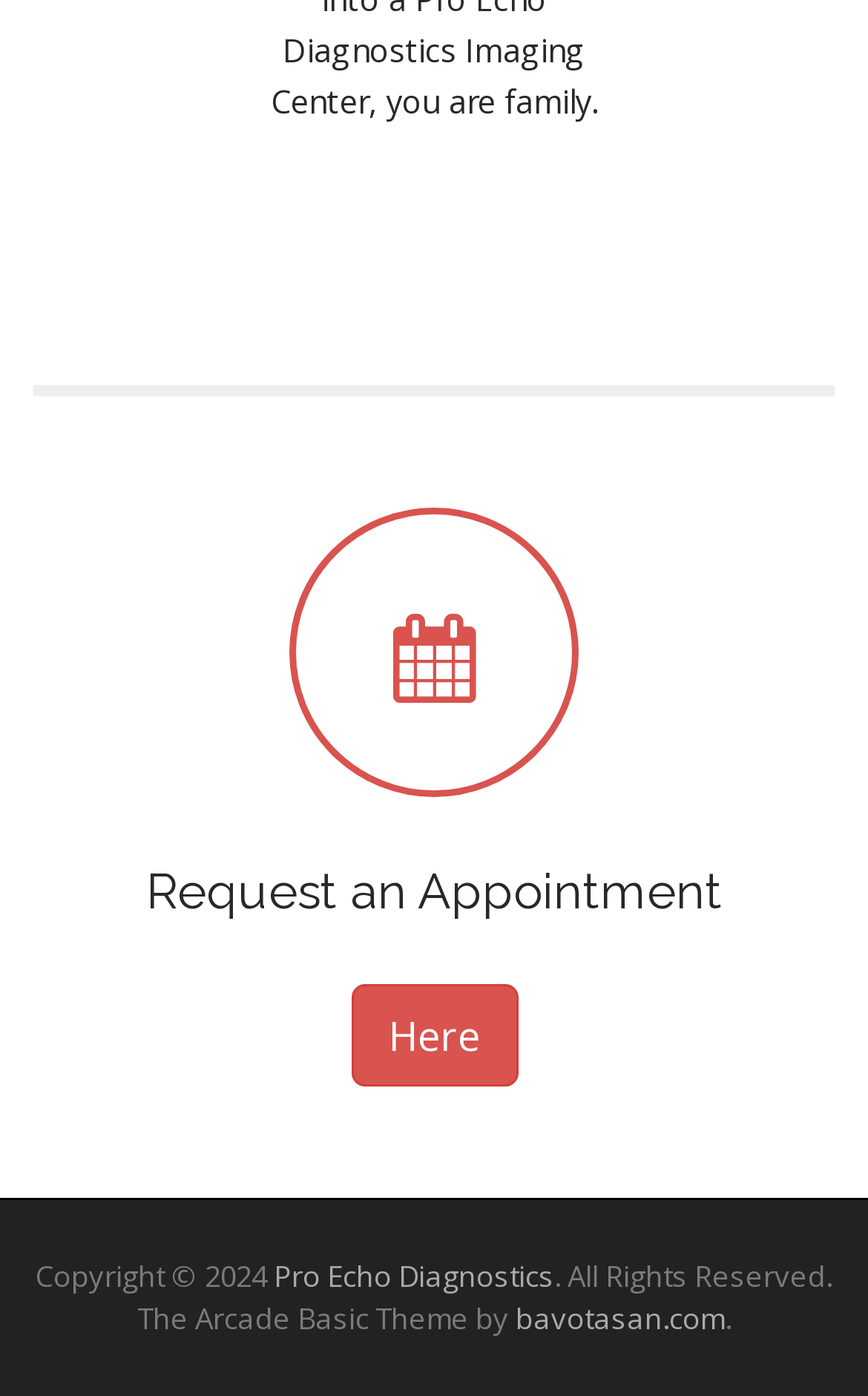Determine the bounding box coordinates for the HTML element described here: "The Techducator".

None